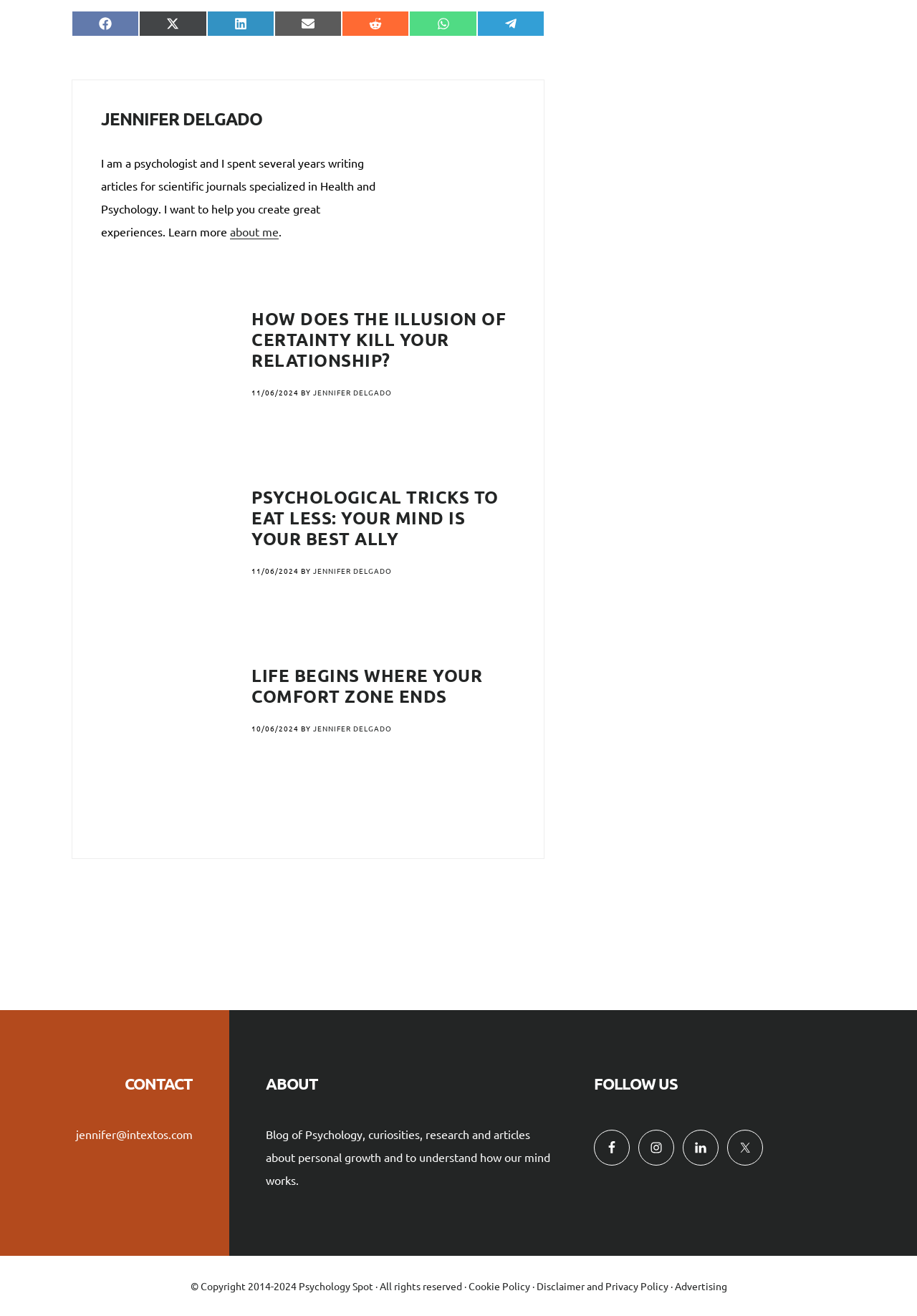What is the topic of the first article?
Analyze the screenshot and provide a detailed answer to the question.

The topic of the first article can be found in the heading element with the text 'HOW DOES THE ILLUSION OF CERTAINTY KILL YOUR RELATIONSHIP?' which is located in the first article section.